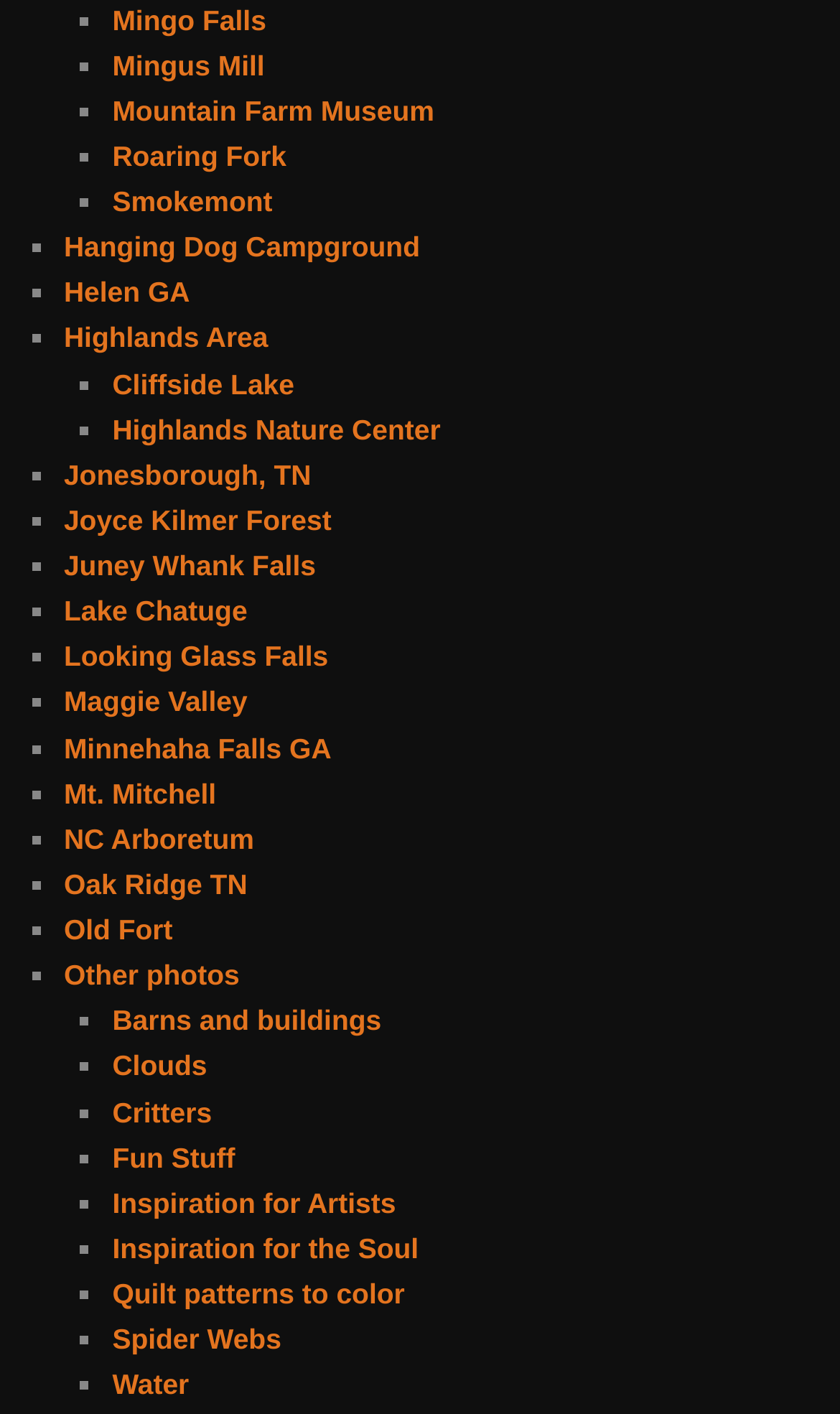How many links are there in the list?
Answer the question using a single word or phrase, according to the image.

34